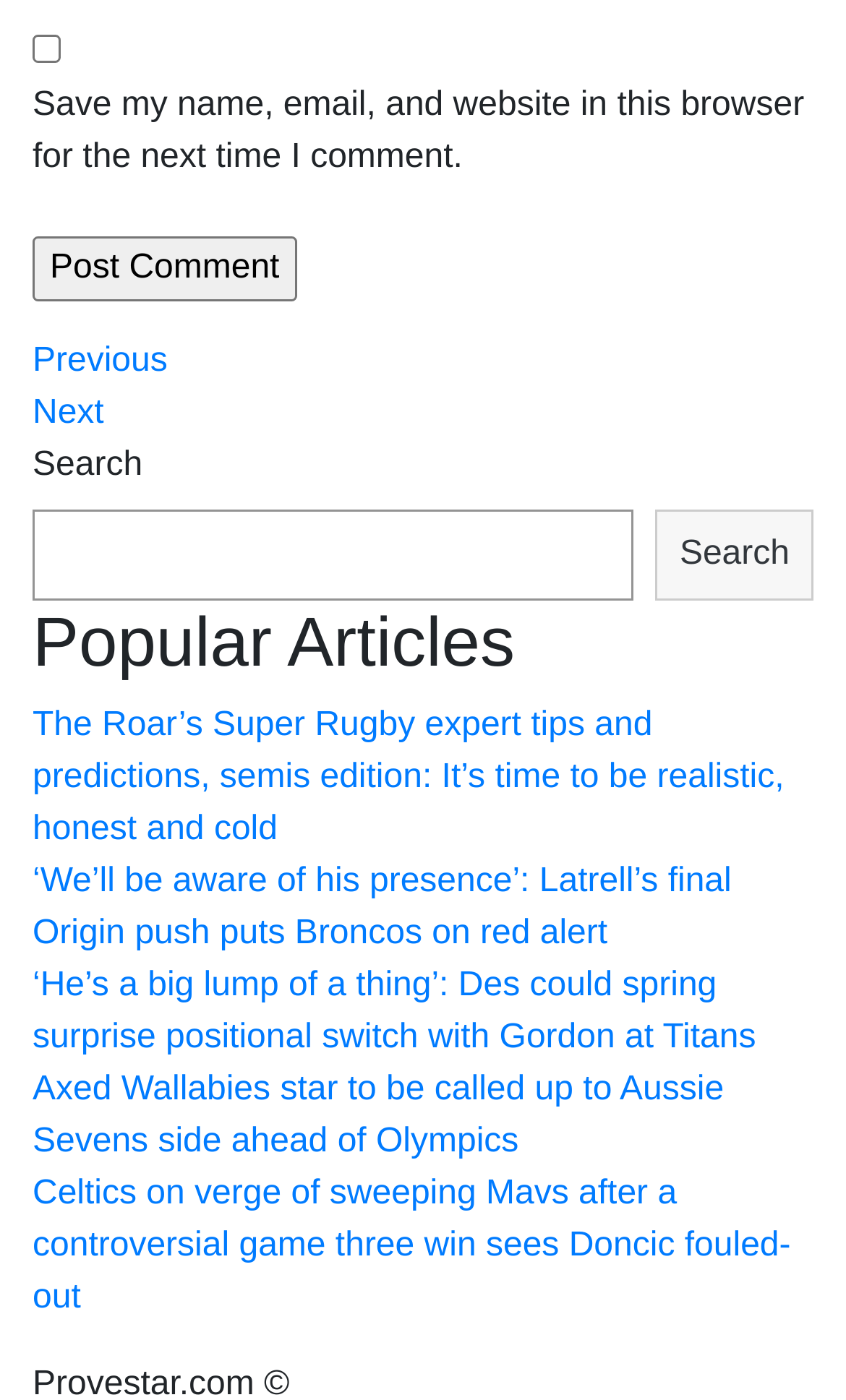By analyzing the image, answer the following question with a detailed response: What is the category of the articles listed?

The webpage lists several articles with titles related to sports, such as rugby, basketball, and Olympics. This suggests that the category of the articles listed is sports.